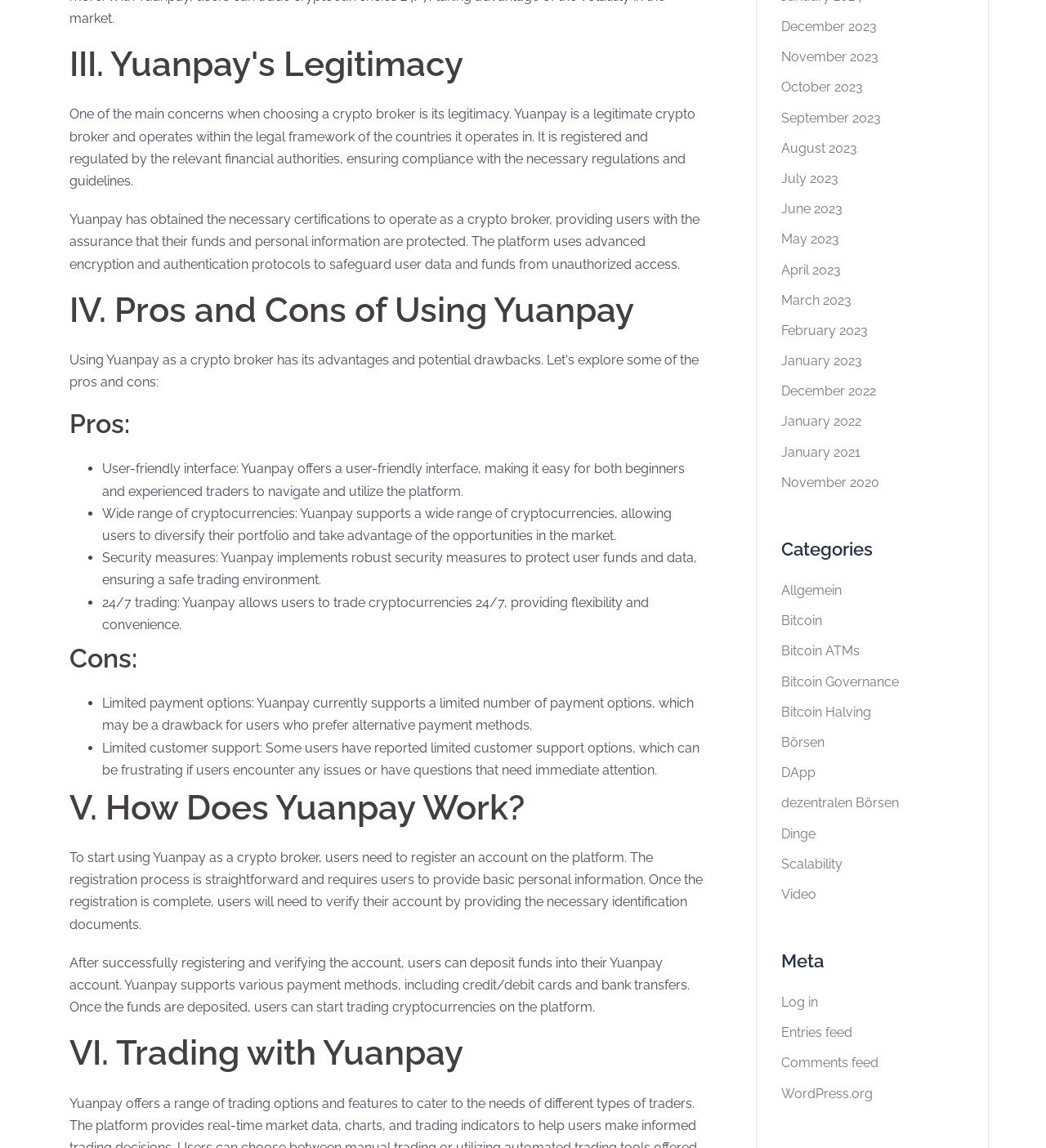Locate and provide the bounding box coordinates for the HTML element that matches this description: "WordPress.org".

[0.747, 0.946, 0.834, 0.959]